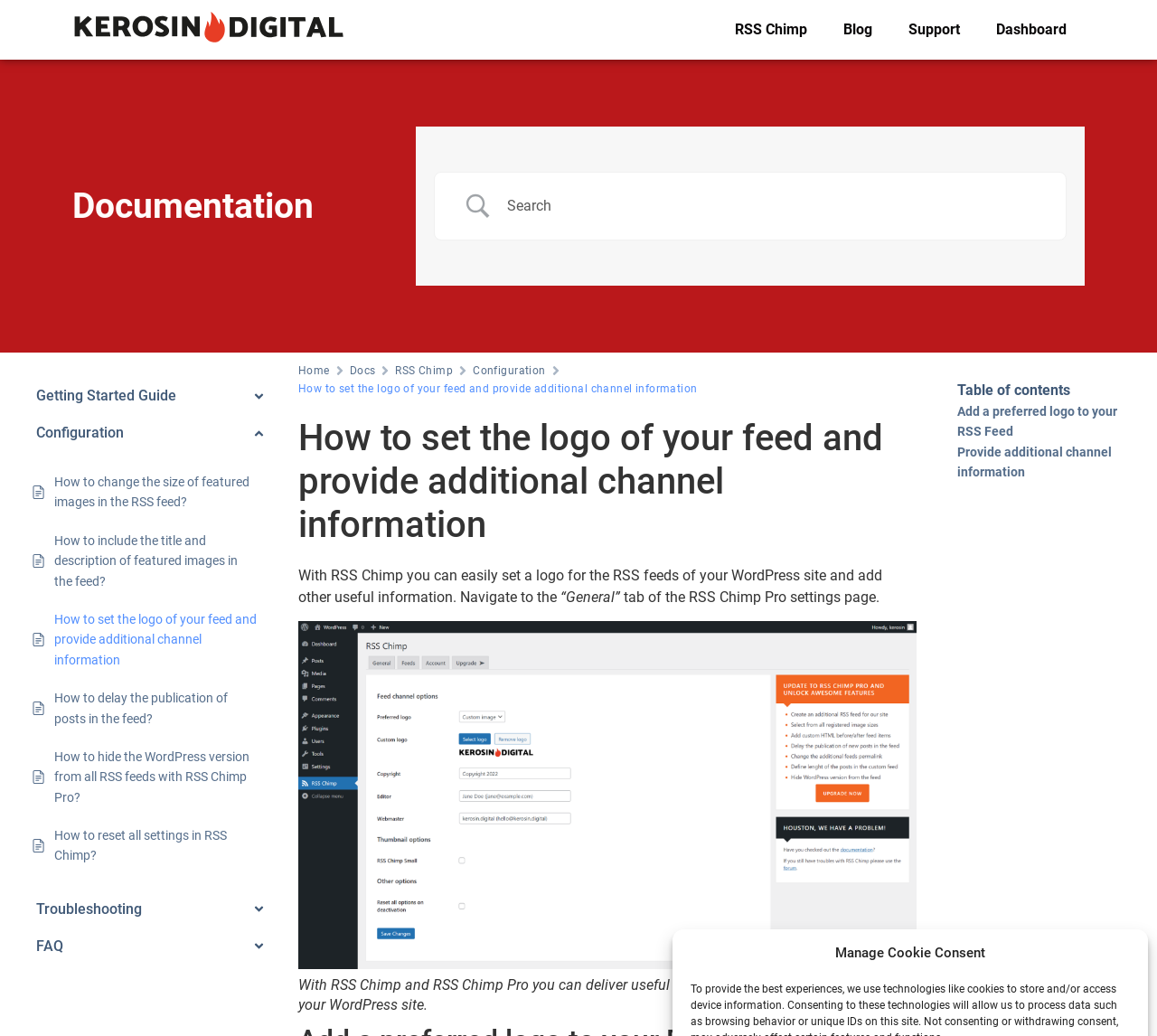Please find the bounding box coordinates of the element's region to be clicked to carry out this instruction: "Read the getting started guide".

[0.008, 0.366, 0.241, 0.398]